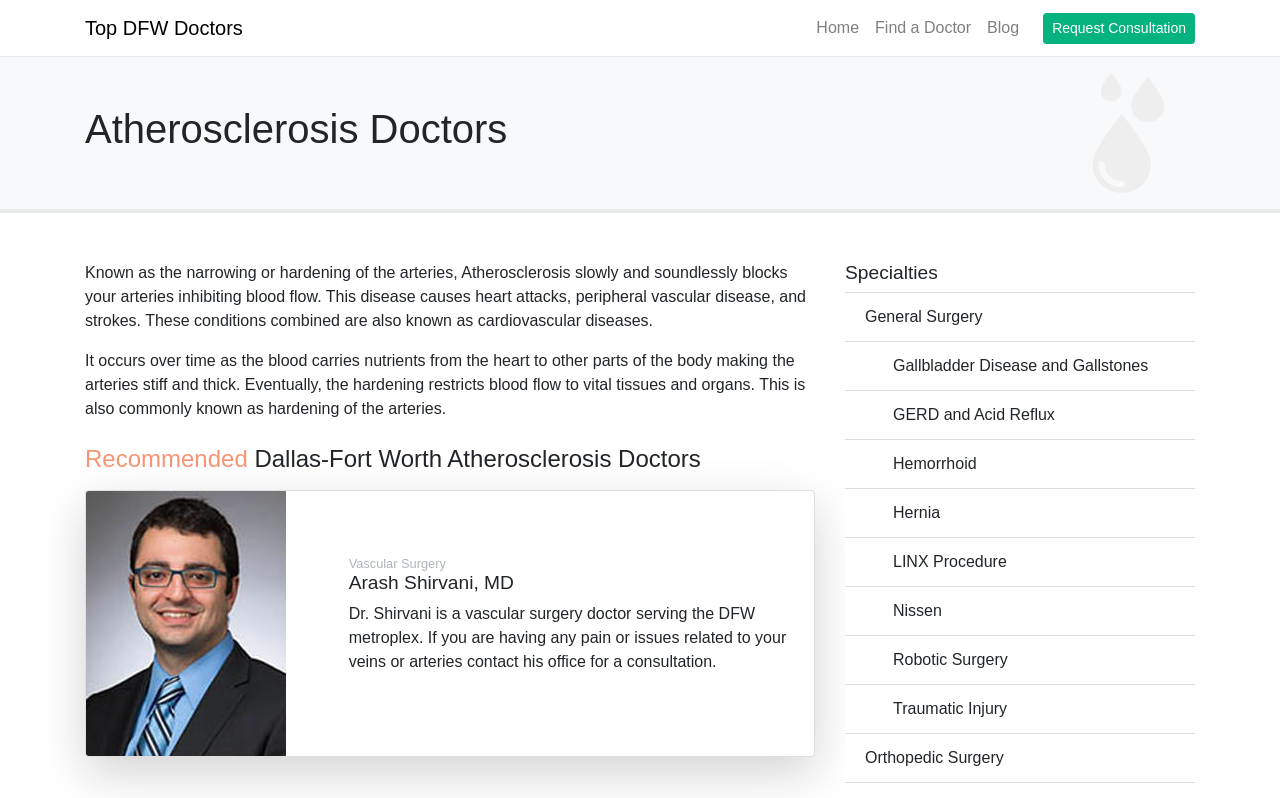Based on the image, give a detailed response to the question: What is the name of the doctor listed?

The webpage lists Dr. Arash Shirvani, MD, as a vascular surgery doctor serving the DFW metroplex, with a link to his profile and a brief description of his services.